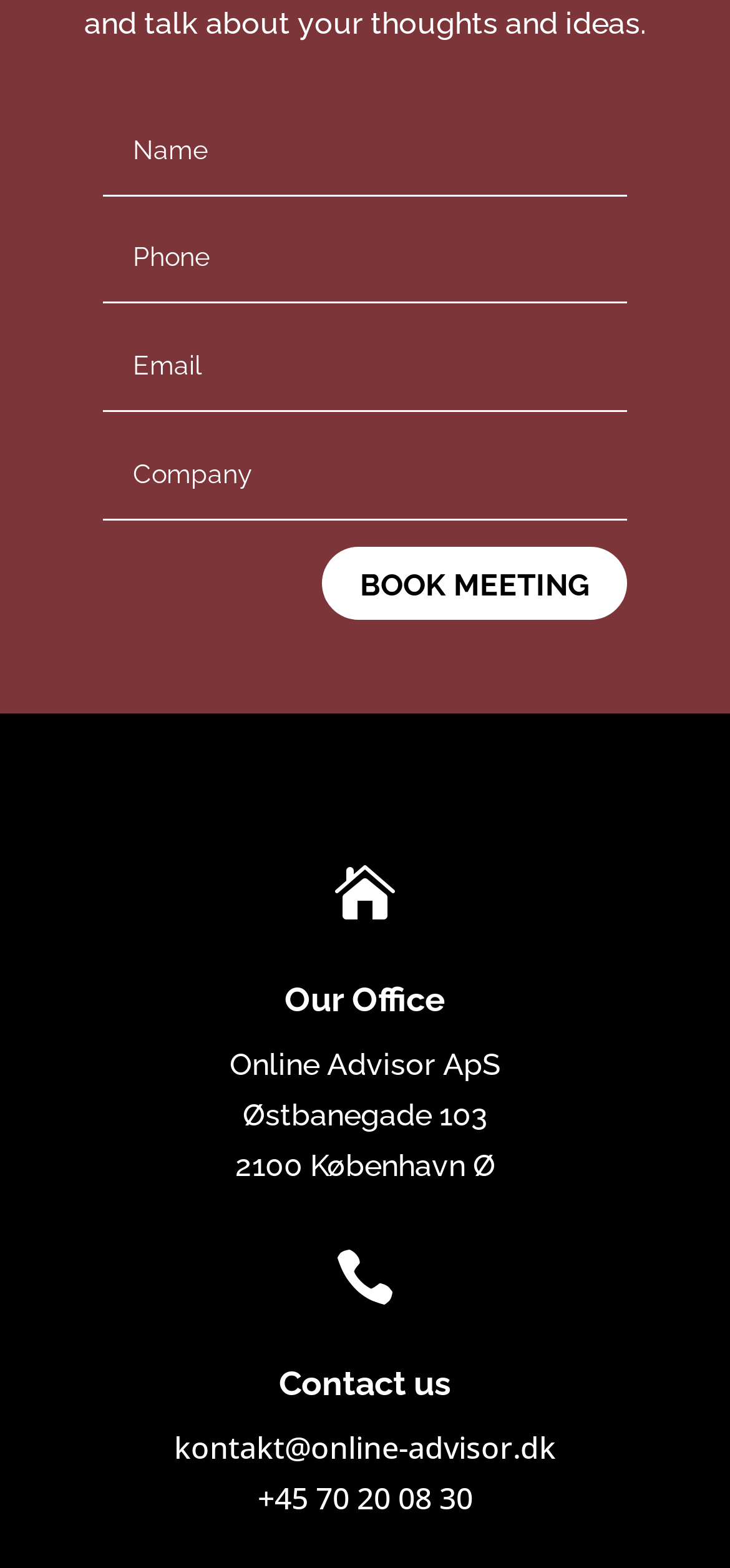Determine the bounding box for the UI element described here: "parent_node: Share Us: aria-label="Twitter"".

None